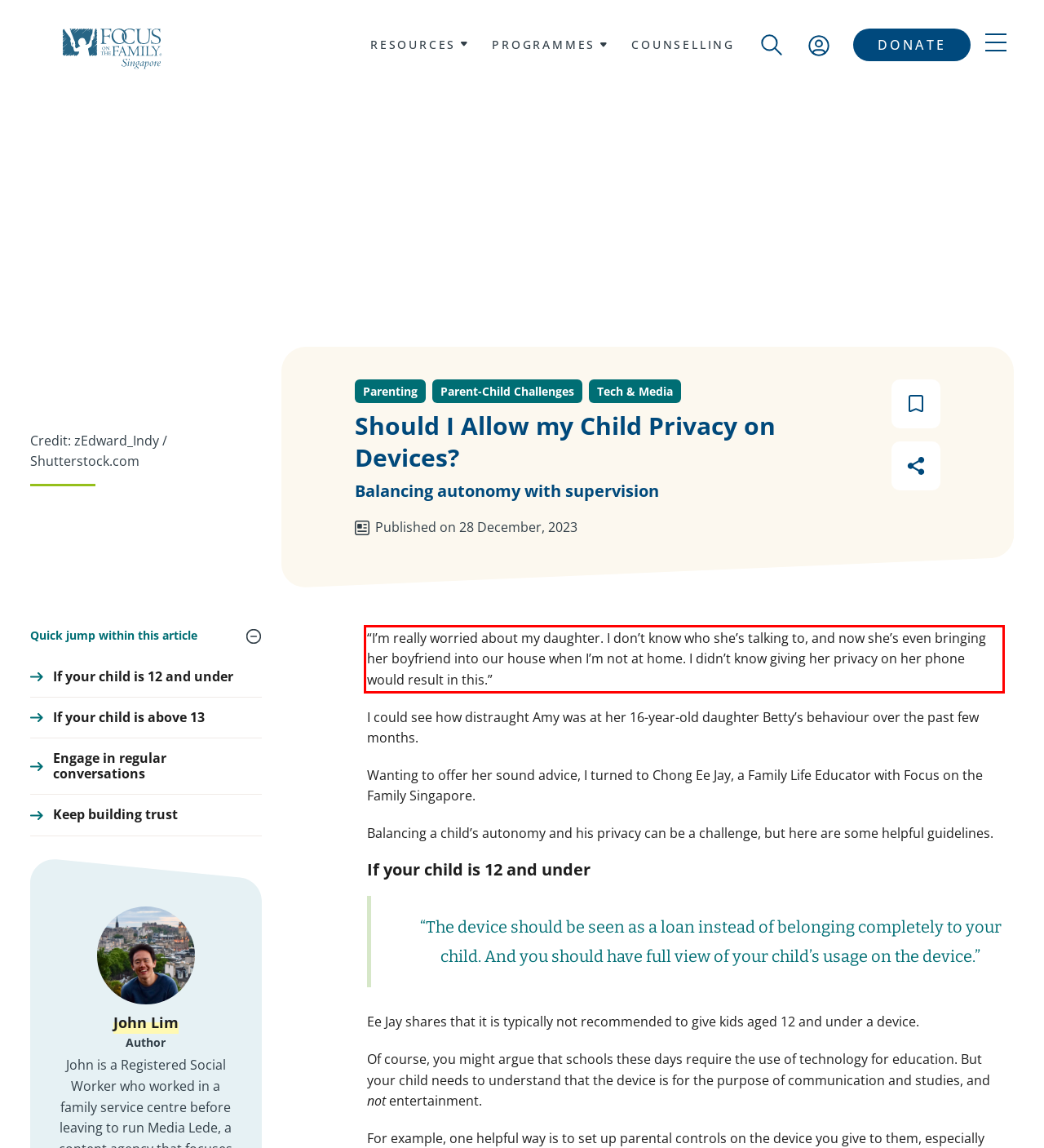You are given a webpage screenshot with a red bounding box around a UI element. Extract and generate the text inside this red bounding box.

“I’m really worried about my daughter. I don’t know who she’s talking to, and now she’s even bringing her boyfriend into our house when I’m not at home. I didn’t know giving her privacy on her phone would result in this.”